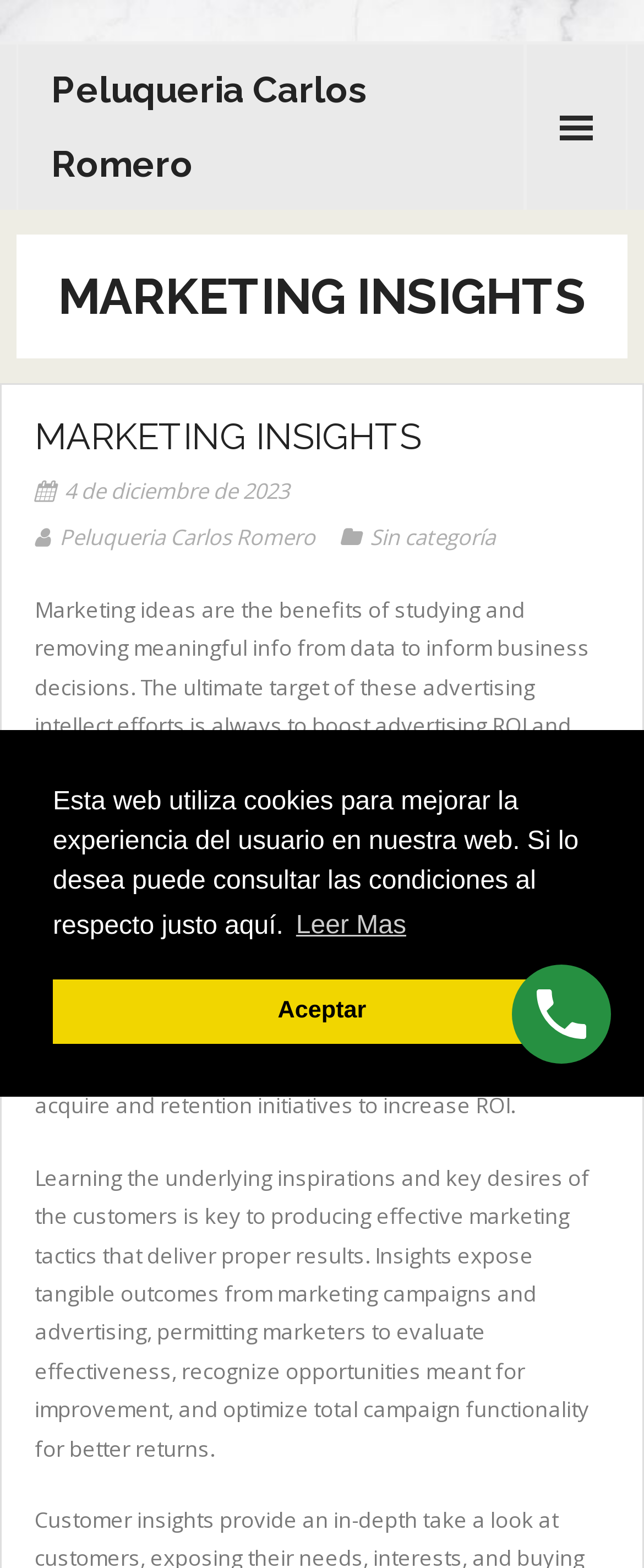Find the main header of the webpage and produce its text content.

Peluqueria Carlos Romero